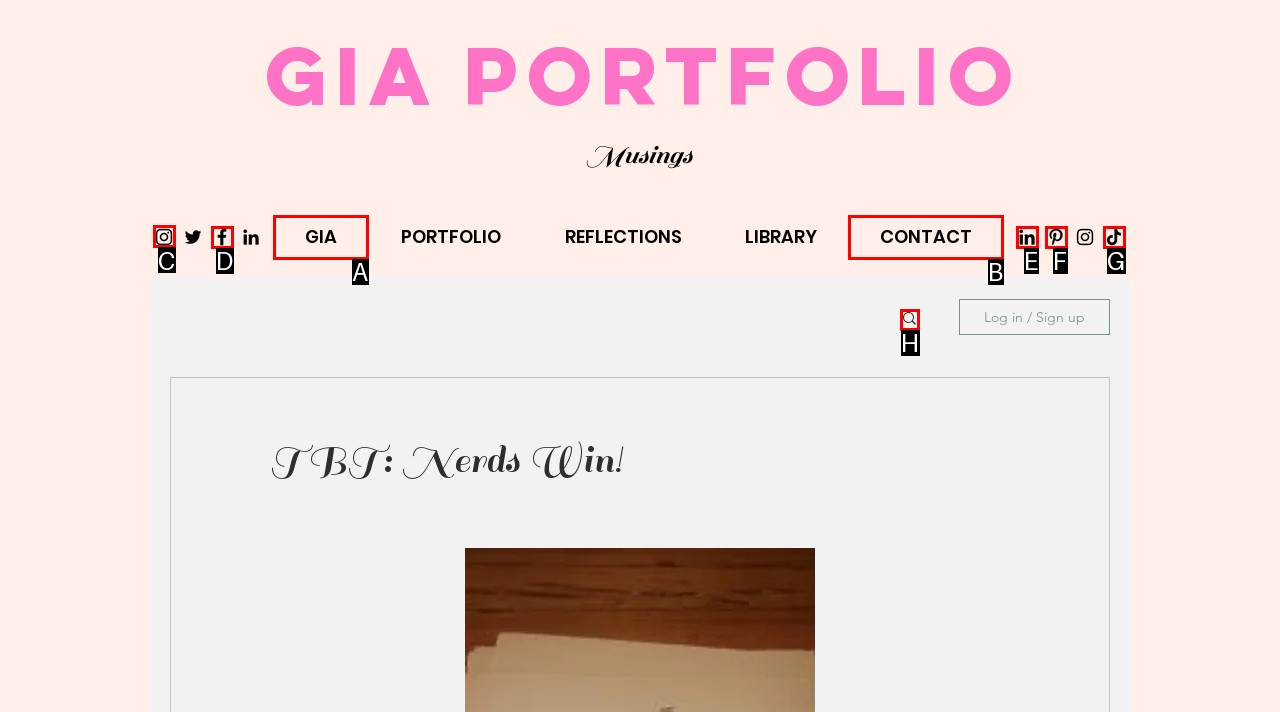What is the letter of the UI element you should click to Check out the latest on Nintendo Switch? Provide the letter directly.

None